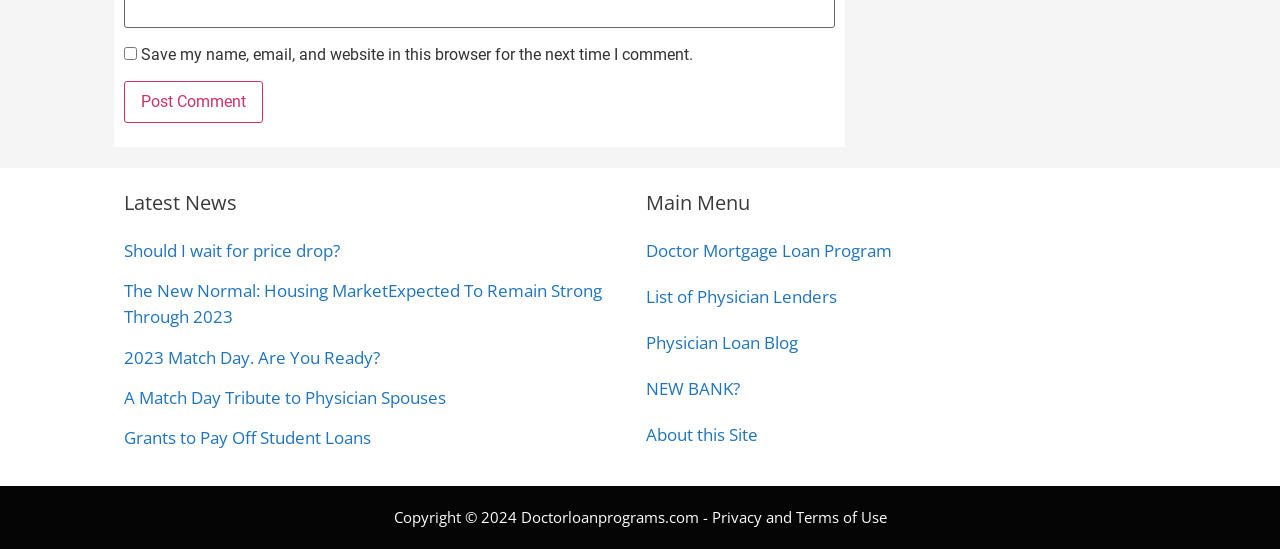Indicate the bounding box coordinates of the element that must be clicked to execute the instruction: "Visit the Doctor Mortgage Loan Program page". The coordinates should be given as four float numbers between 0 and 1, i.e., [left, top, right, bottom].

[0.505, 0.435, 0.697, 0.477]